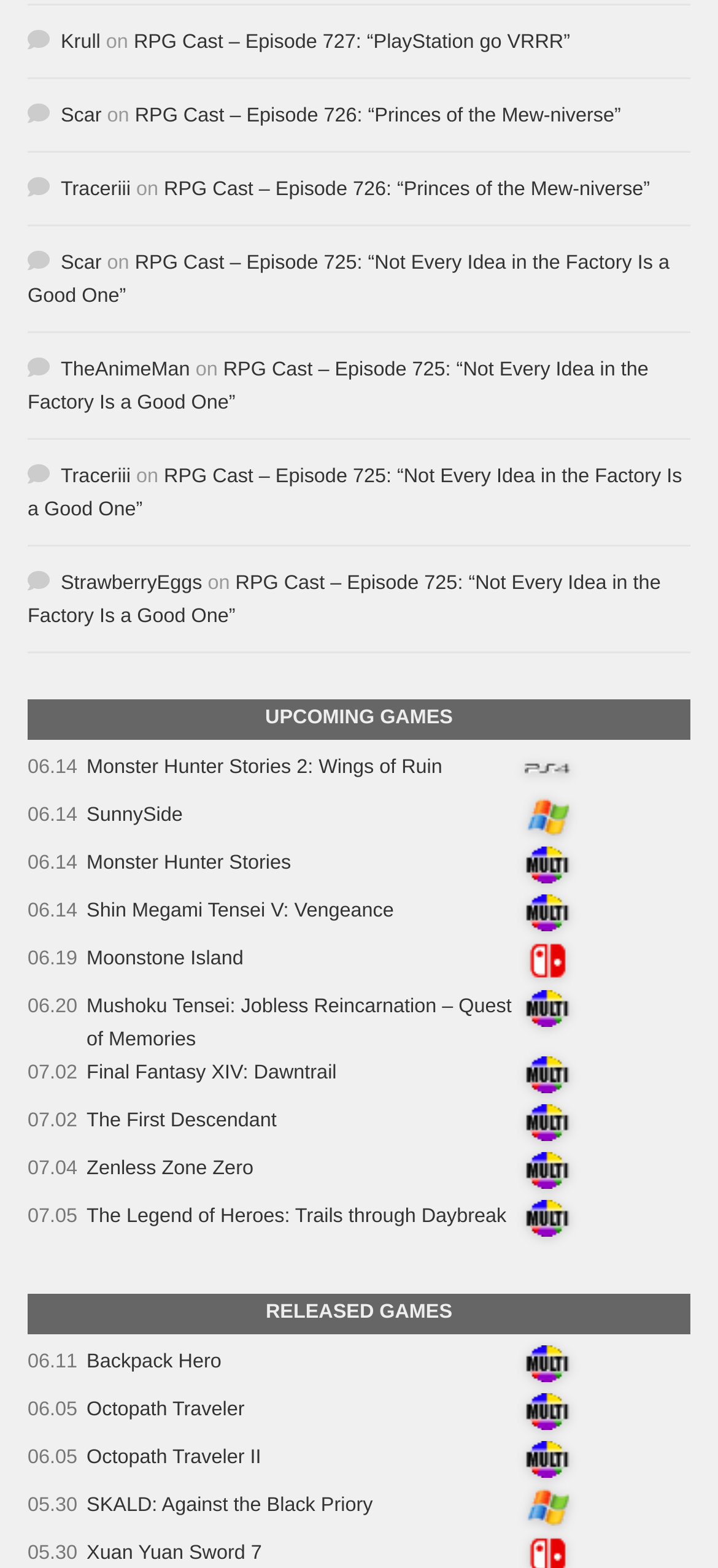Provide a brief response to the question using a single word or phrase: 
How many links are associated with the name Scar?

2